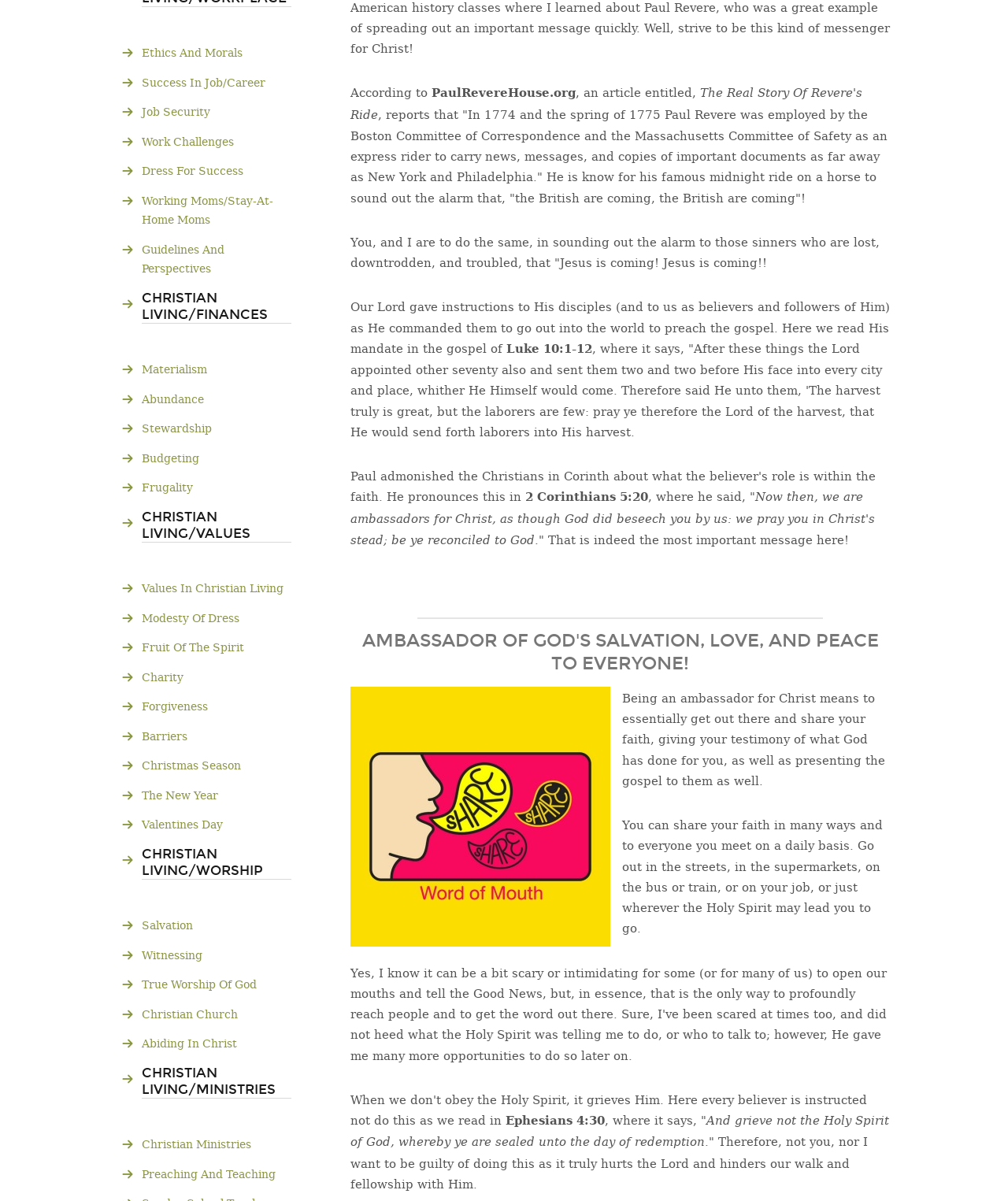Specify the bounding box coordinates of the area that needs to be clicked to achieve the following instruction: "Explore 'Christian Ministries'".

[0.141, 0.941, 0.289, 0.964]